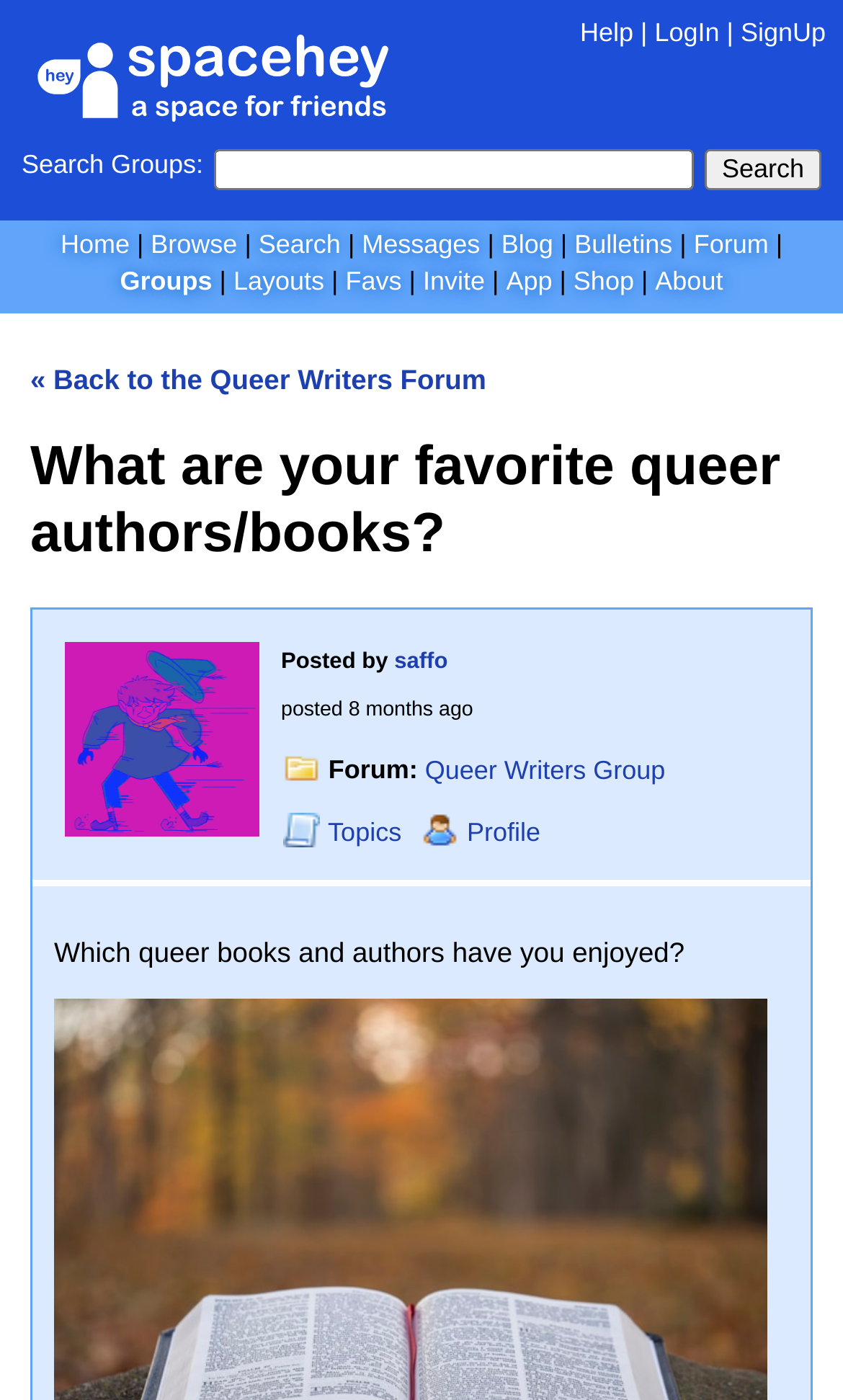Determine the main heading text of the webpage.

What are your favorite queer authors/books?